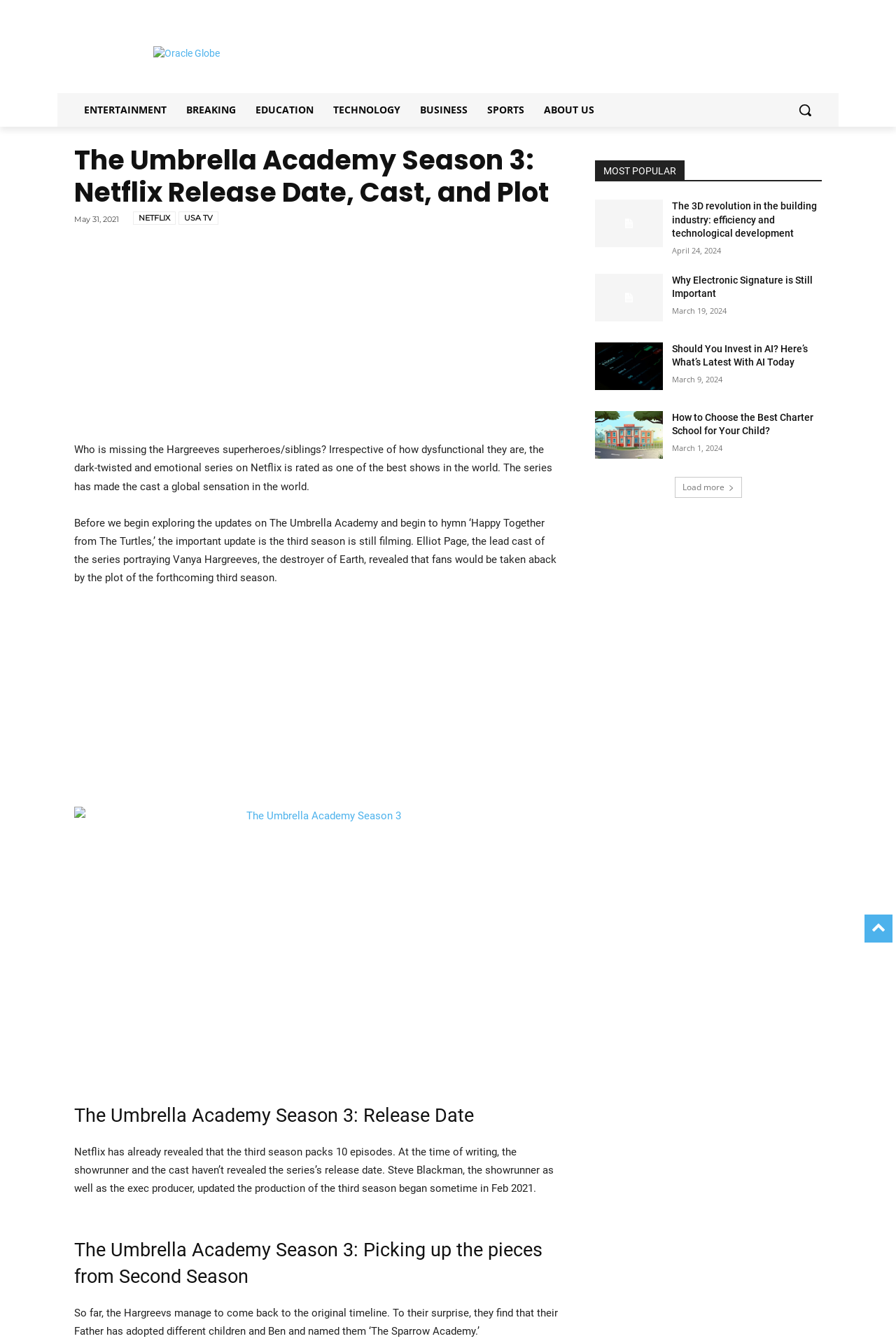Find the bounding box coordinates of the clickable area required to complete the following action: "Load more articles".

[0.753, 0.356, 0.828, 0.371]